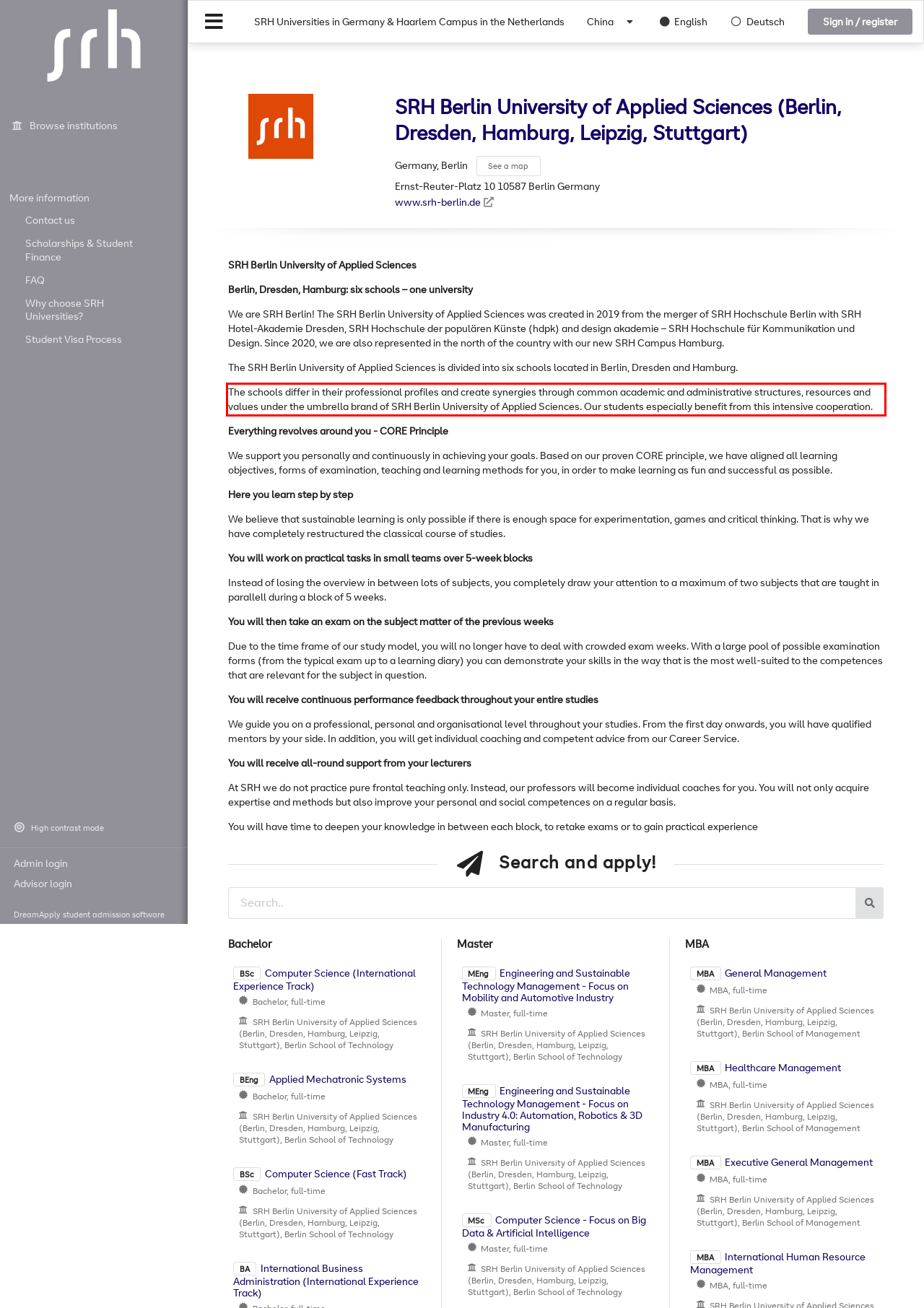Within the screenshot of the webpage, there is a red rectangle. Please recognize and generate the text content inside this red bounding box.

The schools differ in their professional profiles and create synergies through common academic and administrative structures, resources and values under the umbrella brand of SRH Berlin University of Applied Sciences. Our students especially benefit from this intensive cooperation.